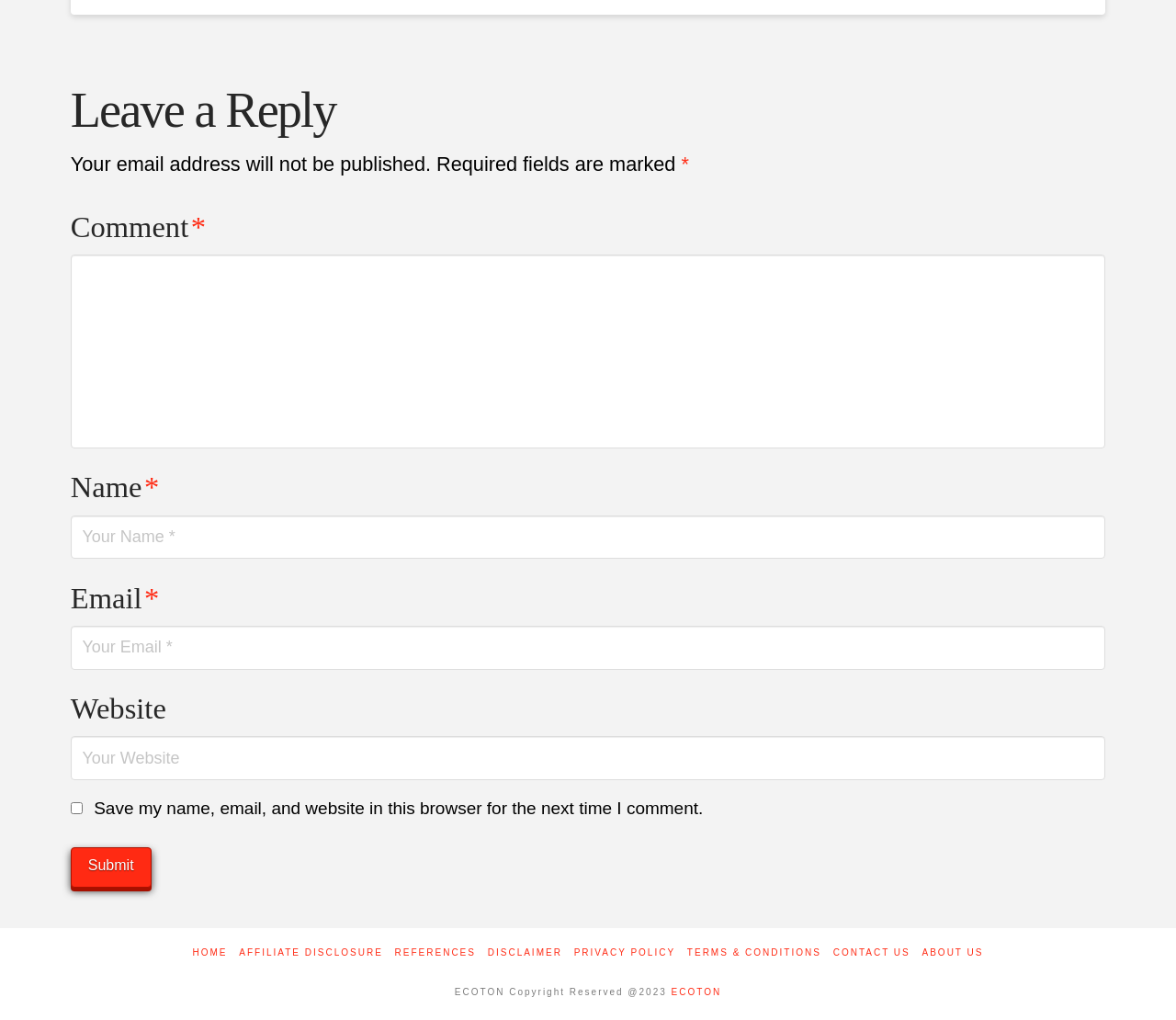Identify the bounding box coordinates of the section that should be clicked to achieve the task described: "Click on the 'Contact' link".

None